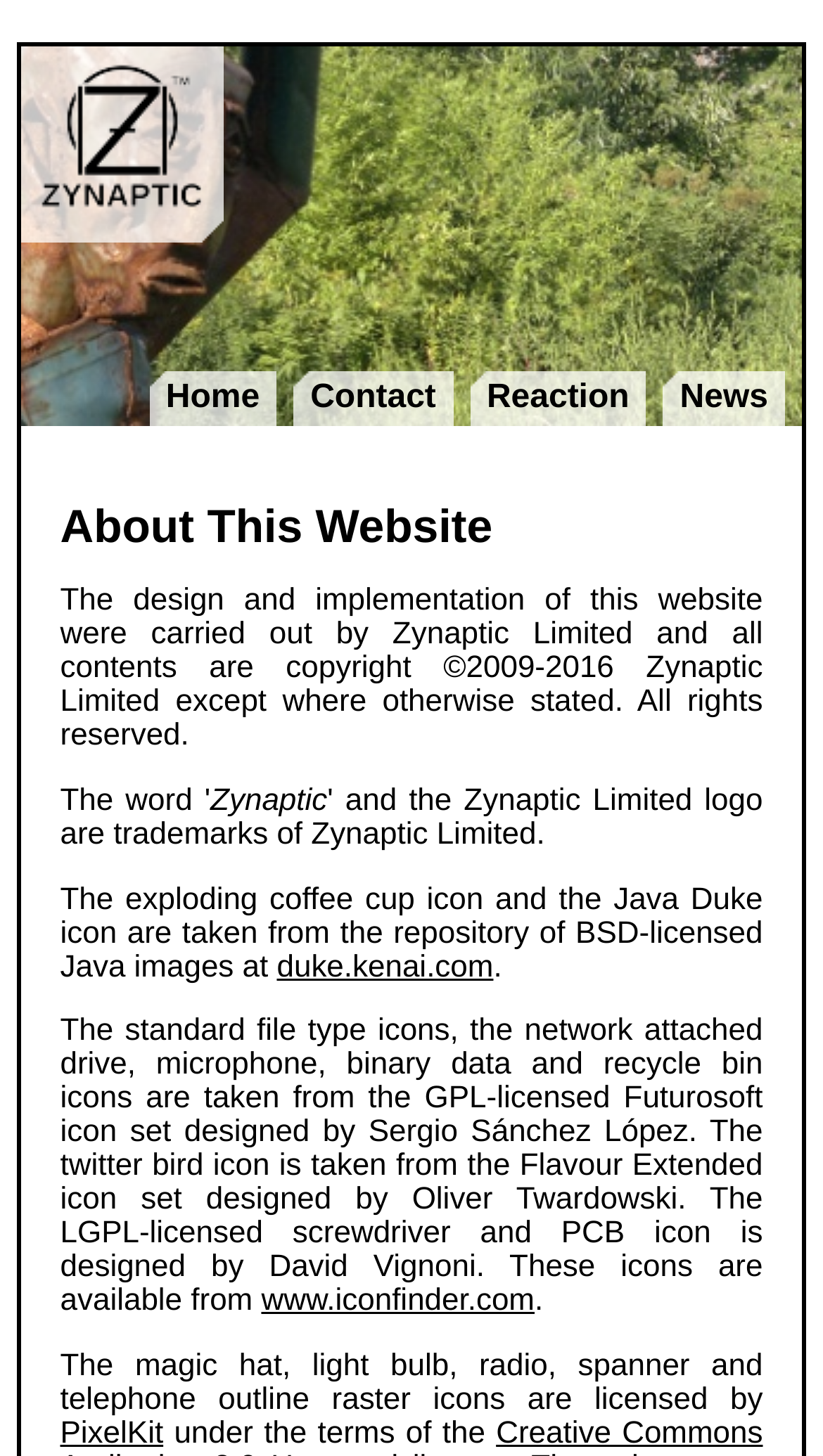Identify the headline of the webpage and generate its text content.

About This Website